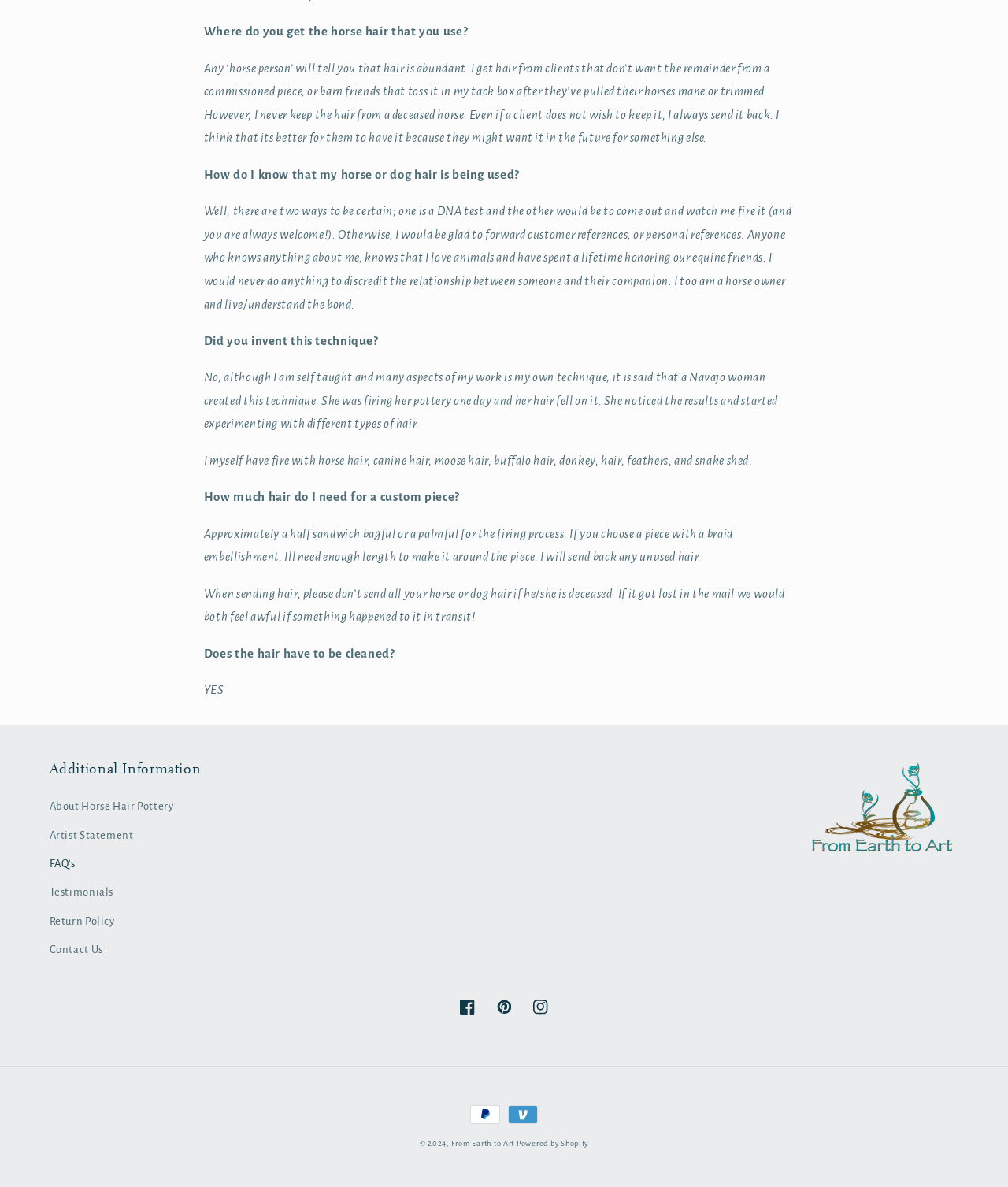Find the bounding box coordinates of the element you need to click on to perform this action: 'Click the 'Staff Directory' link'. The coordinates should be represented by four float values between 0 and 1, in the format [left, top, right, bottom].

None